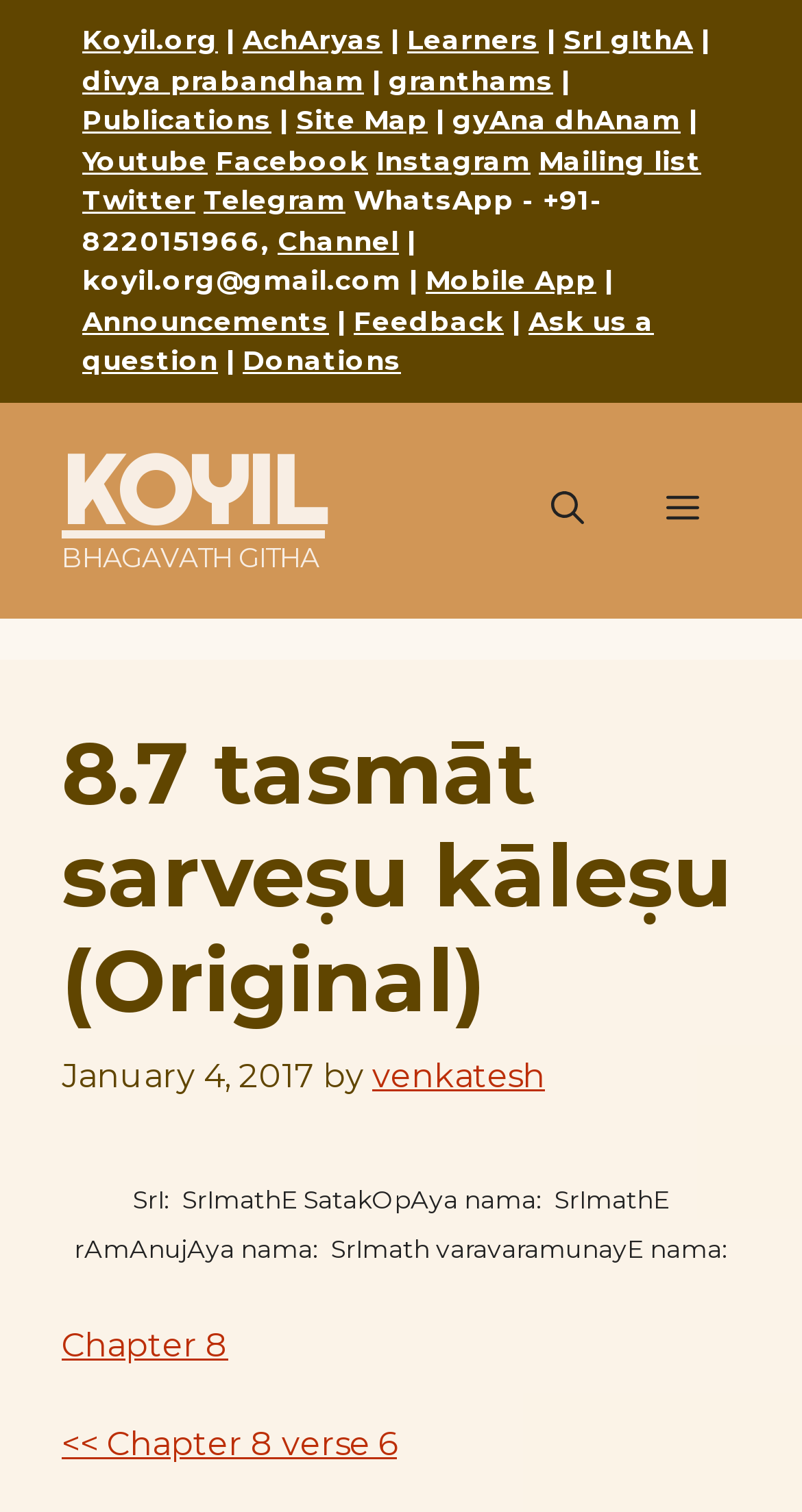Create an elaborate caption for the webpage.

This webpage appears to be a spiritual or religious website, specifically focused on Hinduism. At the top, there is a banner with the title "Site" and a link to "KOYIL" on the left side. Below the banner, there is a navigation menu with a mobile toggle button on the right side.

The main content of the webpage is divided into two sections. On the left side, there is a list of links to various categories, including "AchAryas", "Learners", "SrI gIthA", "divya prabandham", "granthams", "Publications", "Site Map", and more. These links are arranged vertically, with some static text elements in between.

On the right side, there is a header section with a heading that reads "8.7 tasmāt sarveṣu kāleṣu (Original)". Below the heading, there is a time stamp indicating that the content was posted on January 4, 2017, followed by the author's name, "venkatesh". There is also a static text element with a prayer or mantra, and links to "Chapter 8" and "Chapter 8 verse 6".

At the bottom of the webpage, there are social media links to YouTube, Facebook, Instagram, Twitter, and Telegram, as well as a link to a mailing list and a WhatsApp contact number. There is also a link to a mobile app and a section for announcements, feedback, and donations.